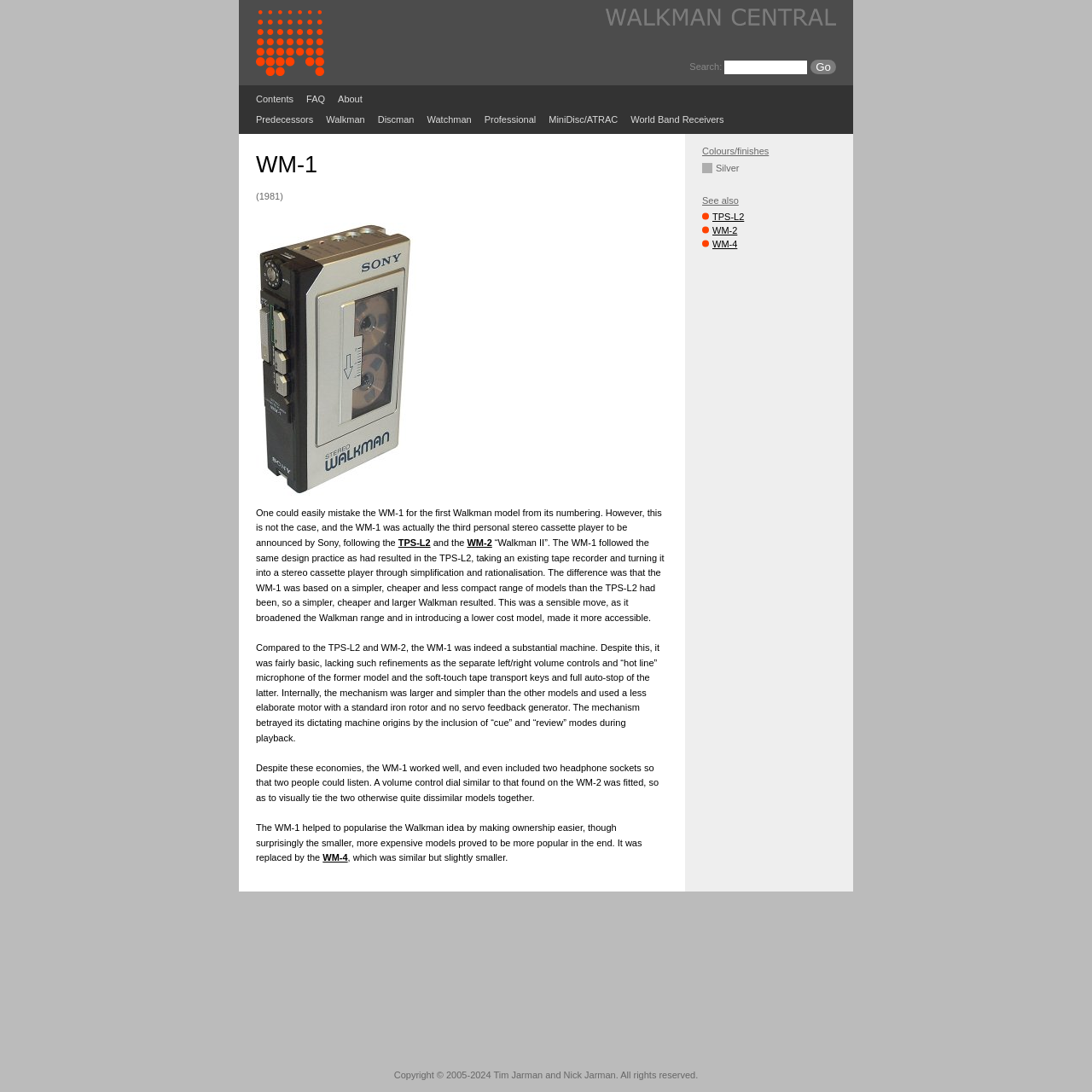Locate the bounding box coordinates of the element that should be clicked to fulfill the instruction: "Learn about Walkman".

[0.299, 0.104, 0.334, 0.114]